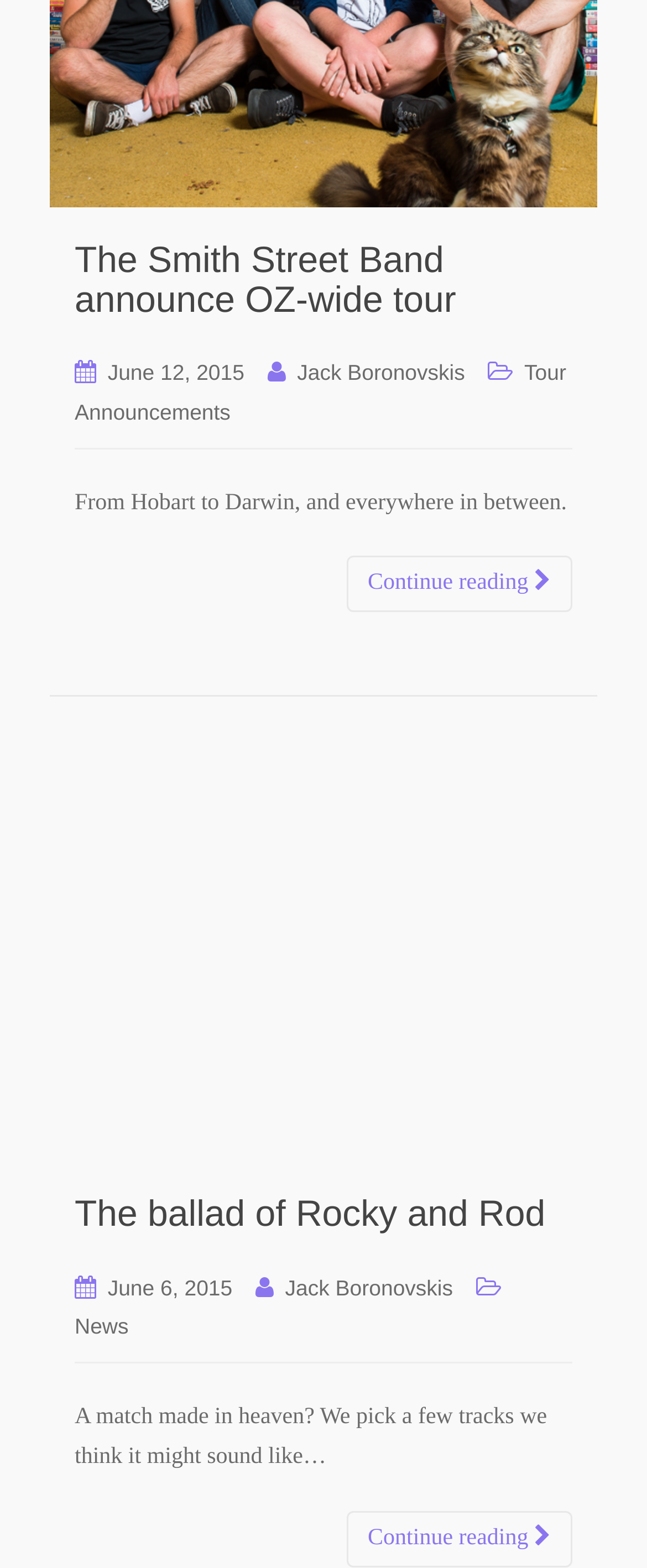Pinpoint the bounding box coordinates of the clickable element to carry out the following instruction: "Read the article about The Smith Street Band's OZ-wide tour."

[0.115, 0.152, 0.705, 0.204]